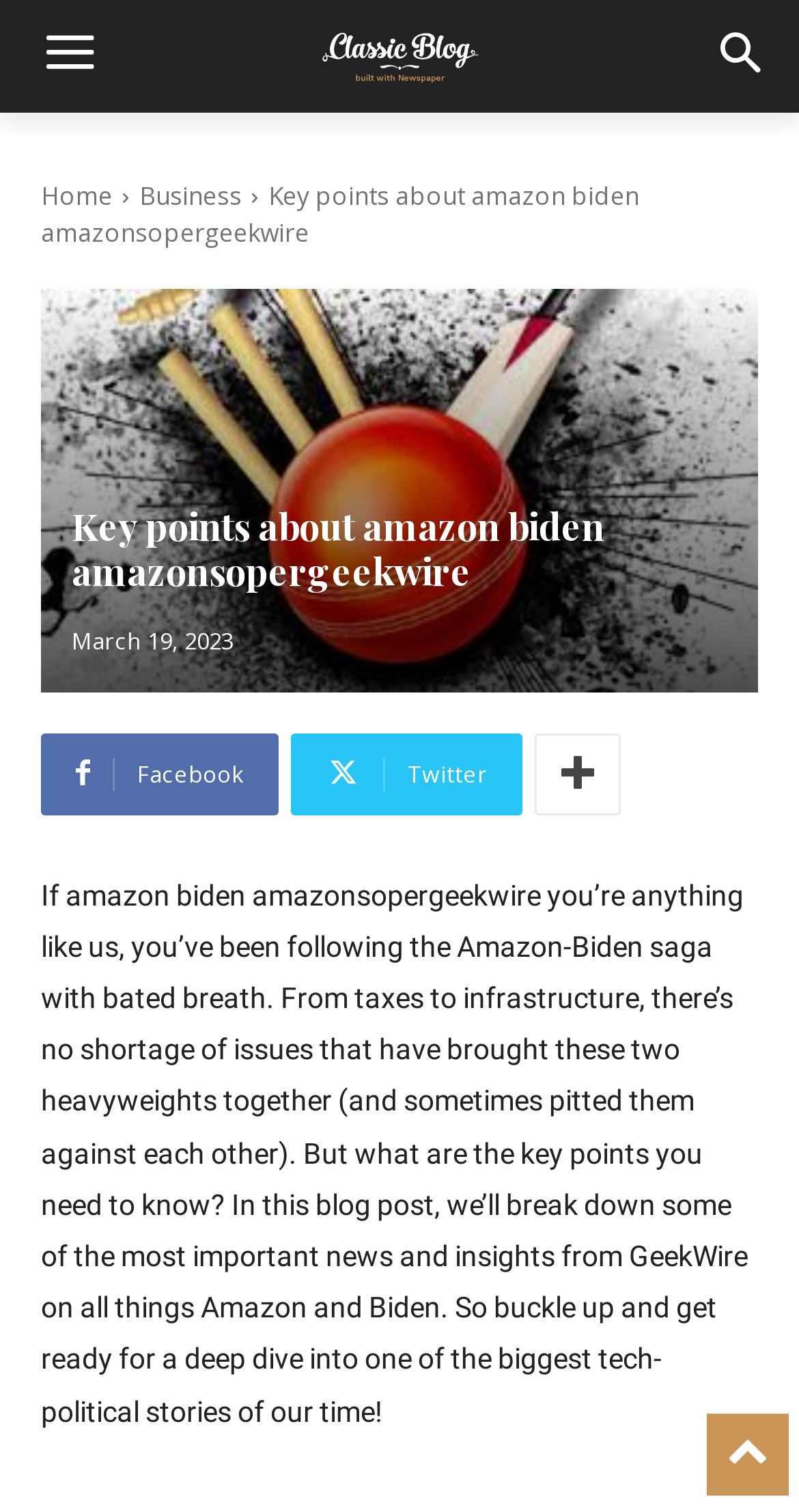What social media platforms are linked on the webpage?
Answer the question with detailed information derived from the image.

The webpage has links to social media platforms Facebook and Twitter, which are represented by their respective icons.